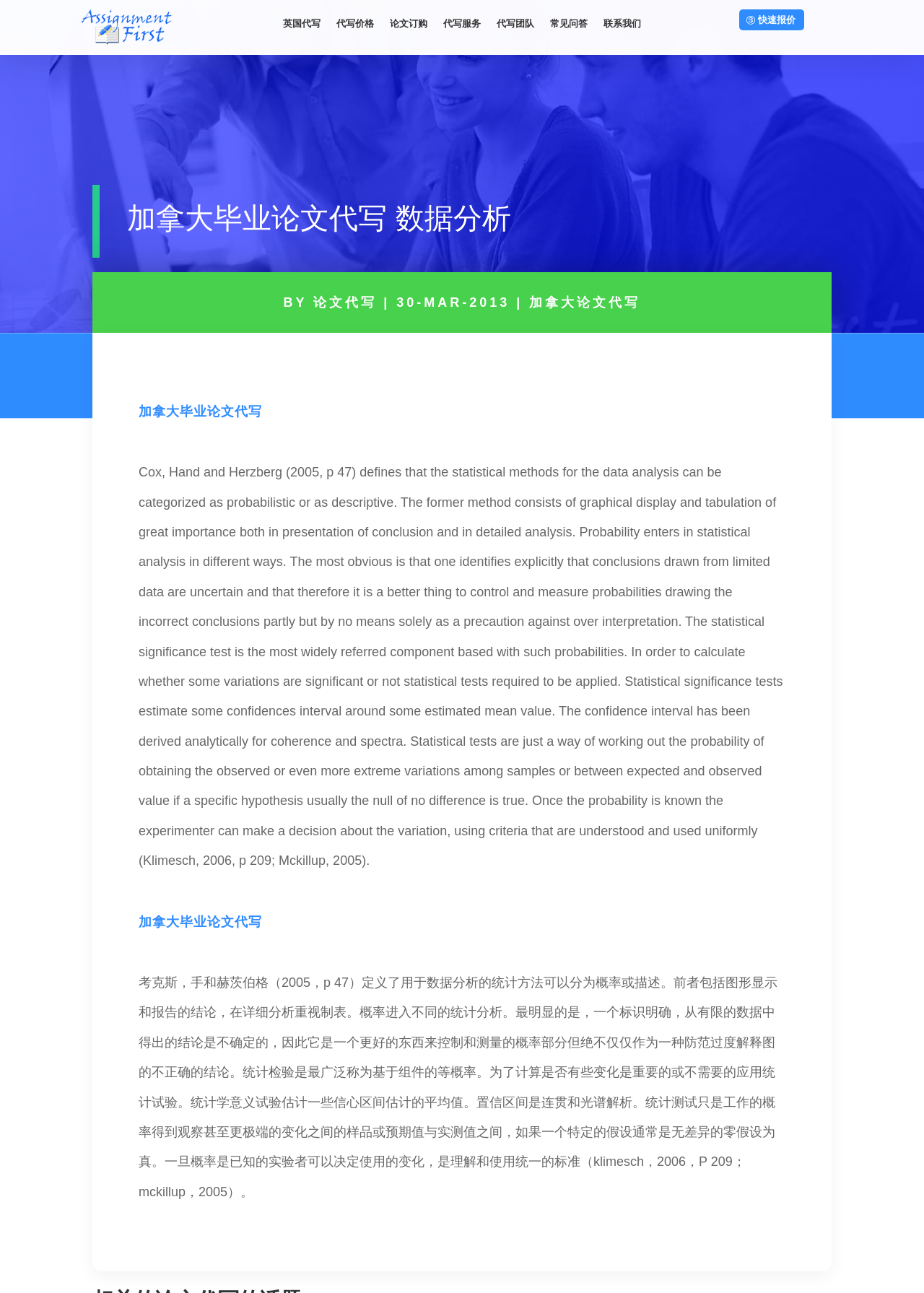Provide a brief response to the question below using a single word or phrase: 
What is the name of the website?

英国代写论文网